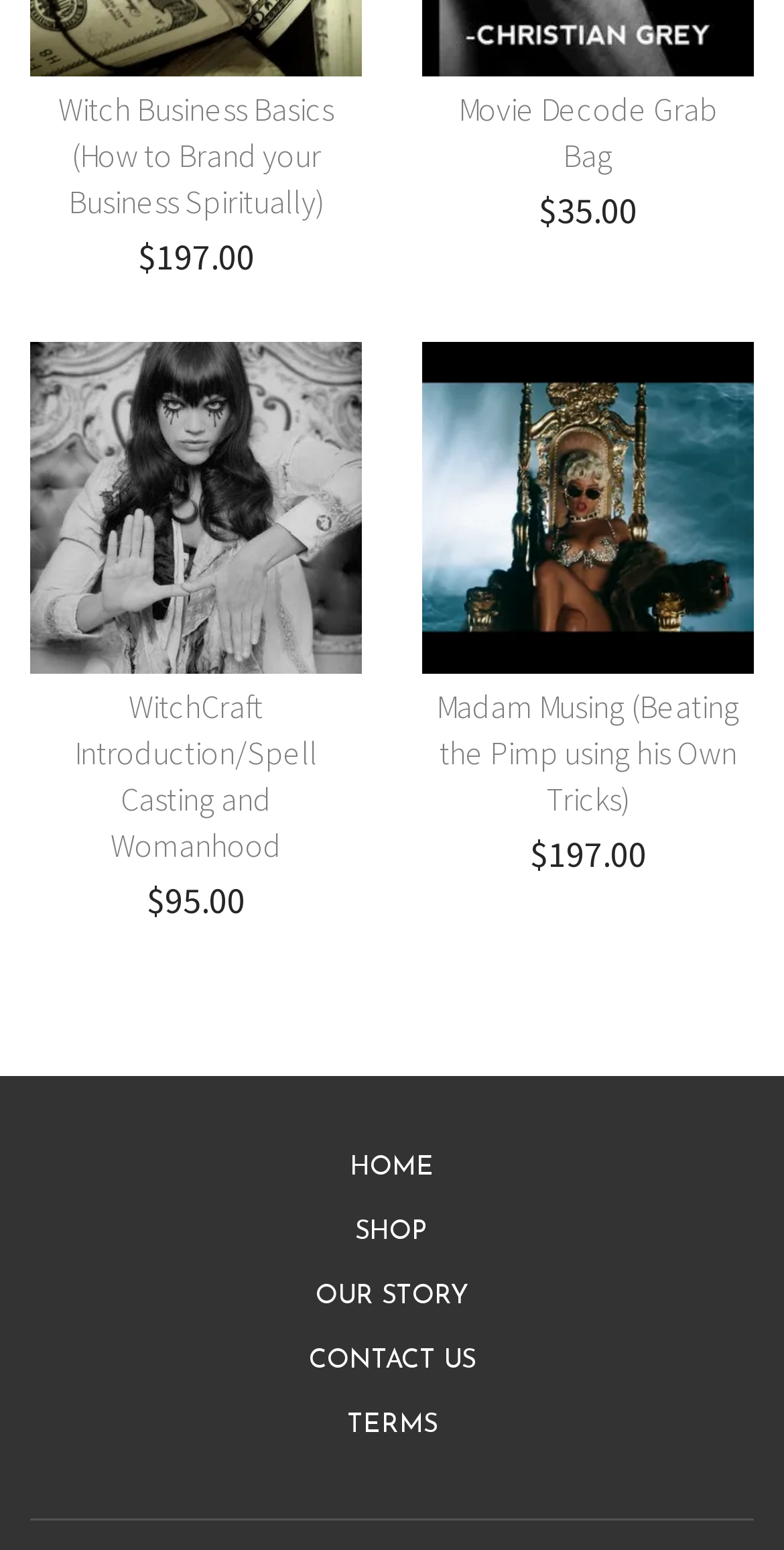Determine the bounding box for the UI element that matches this description: "Our Story".

[0.403, 0.828, 0.597, 0.845]